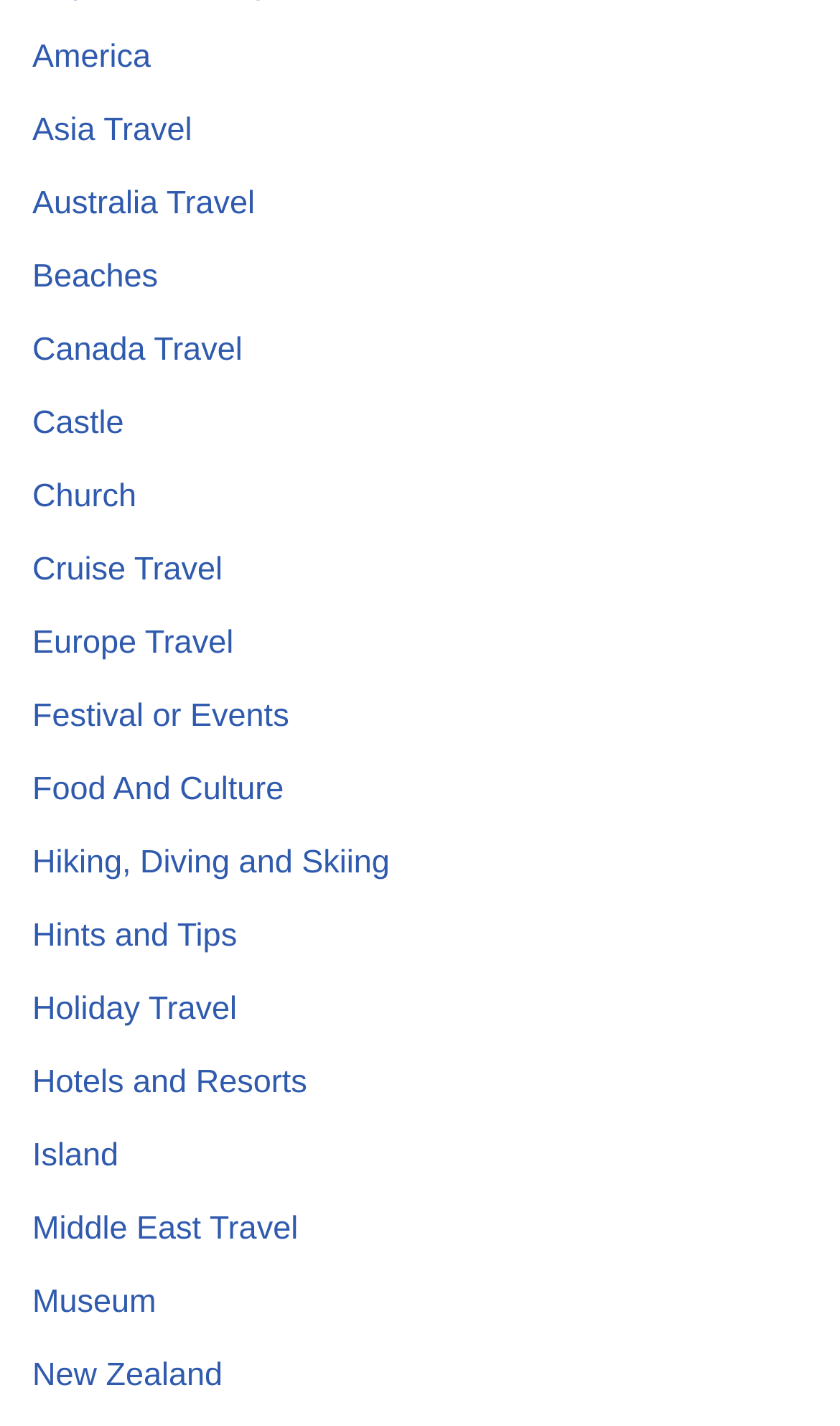What type of travel is mentioned after 'Cruise Travel'?
Based on the image, give a concise answer in the form of a single word or short phrase.

Europe Travel